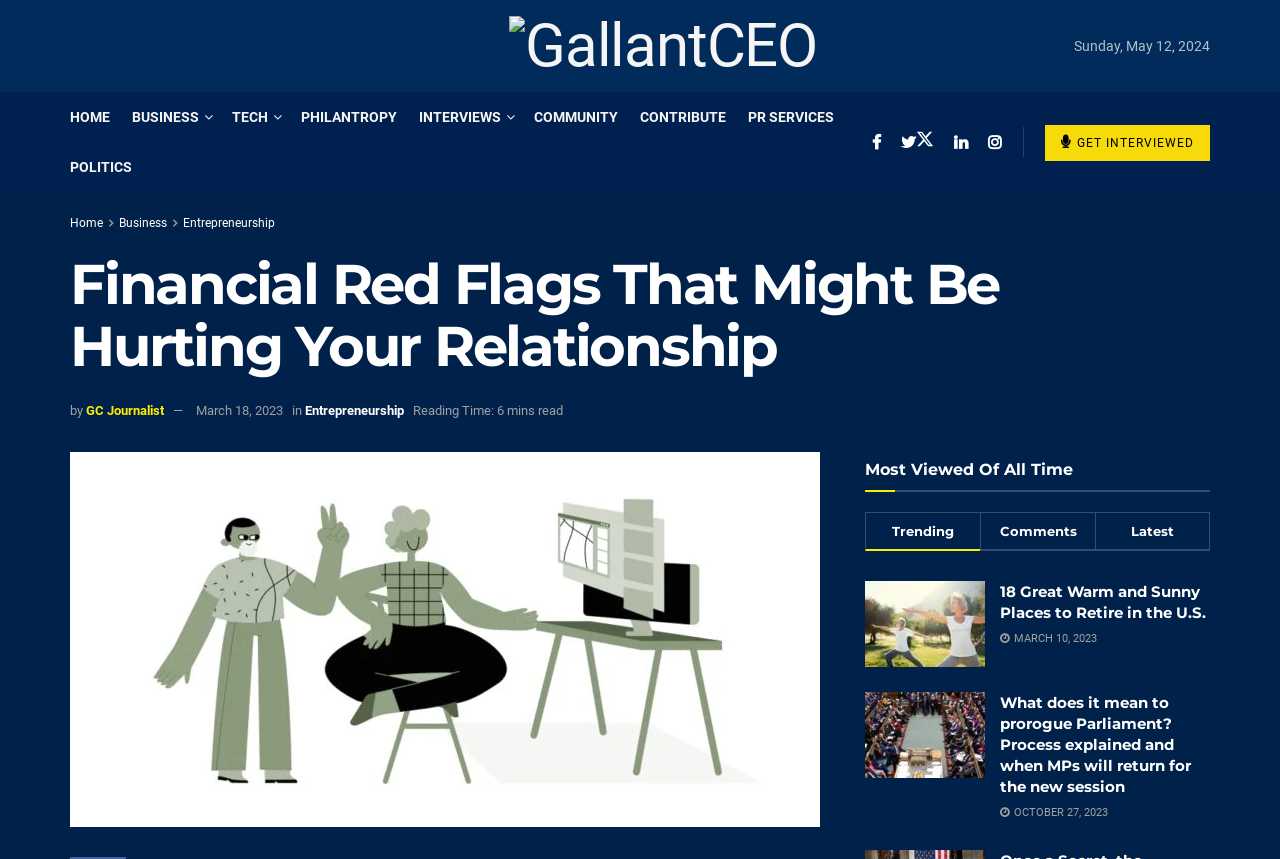Extract the bounding box coordinates for the HTML element that matches this description: "PR Services". The coordinates should be four float numbers between 0 and 1, i.e., [left, top, right, bottom].

[0.584, 0.107, 0.652, 0.165]